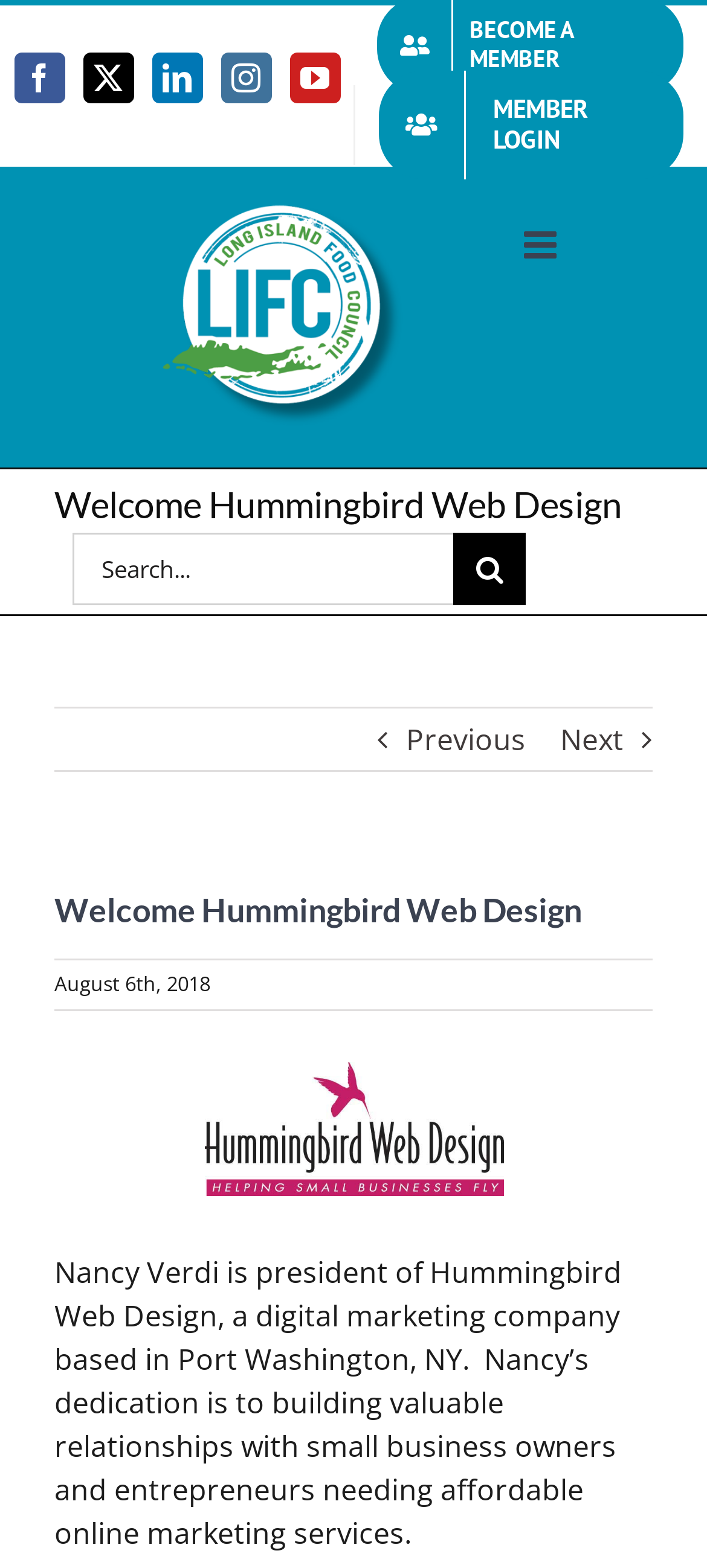Identify the bounding box coordinates for the element that needs to be clicked to fulfill this instruction: "Visit Facebook page". Provide the coordinates in the format of four float numbers between 0 and 1: [left, top, right, bottom].

[0.019, 0.033, 0.091, 0.065]